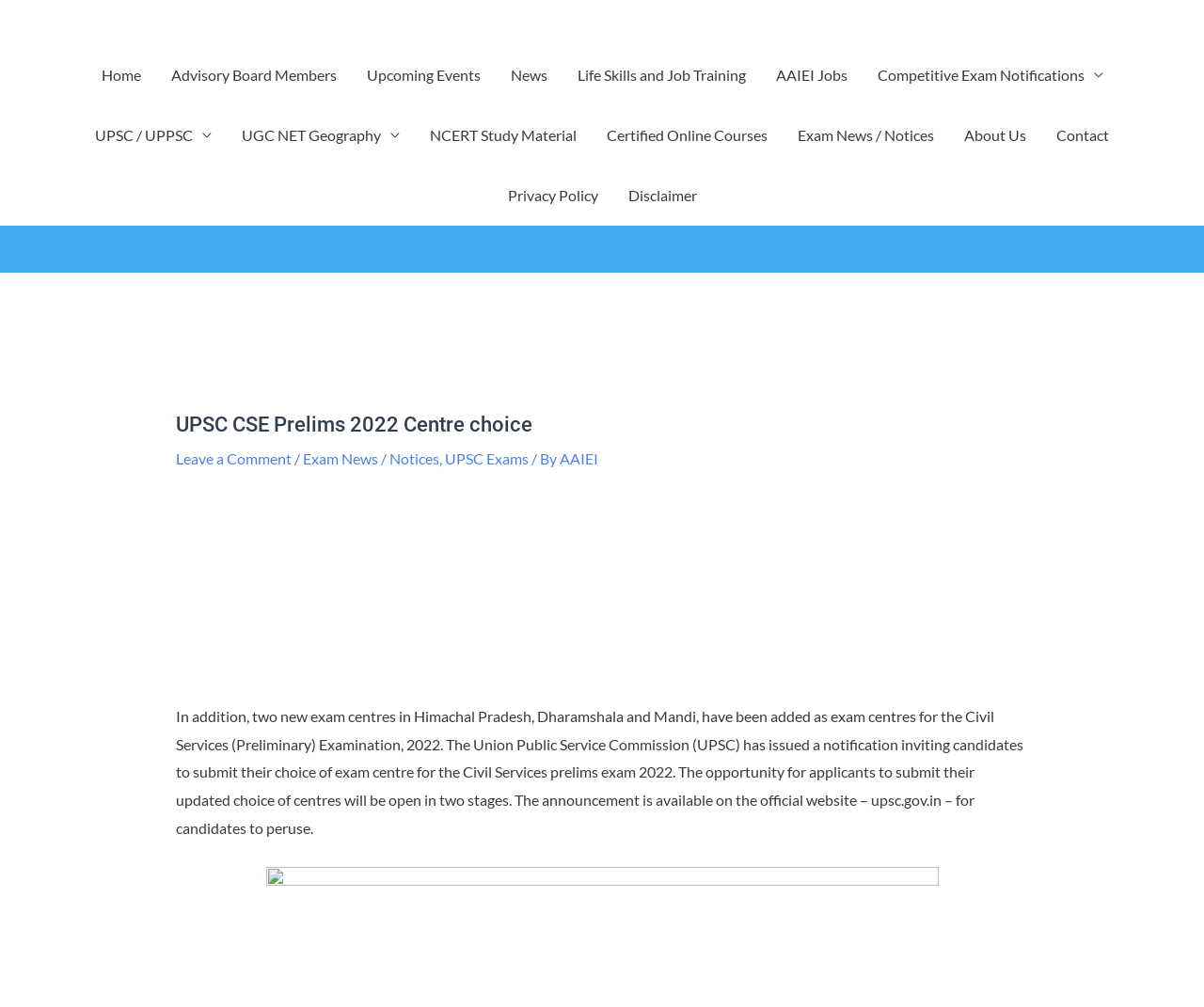Please identify the bounding box coordinates of the region to click in order to complete the task: "Read the article 'Bereishis'". The coordinates must be four float numbers between 0 and 1, specified as [left, top, right, bottom].

None